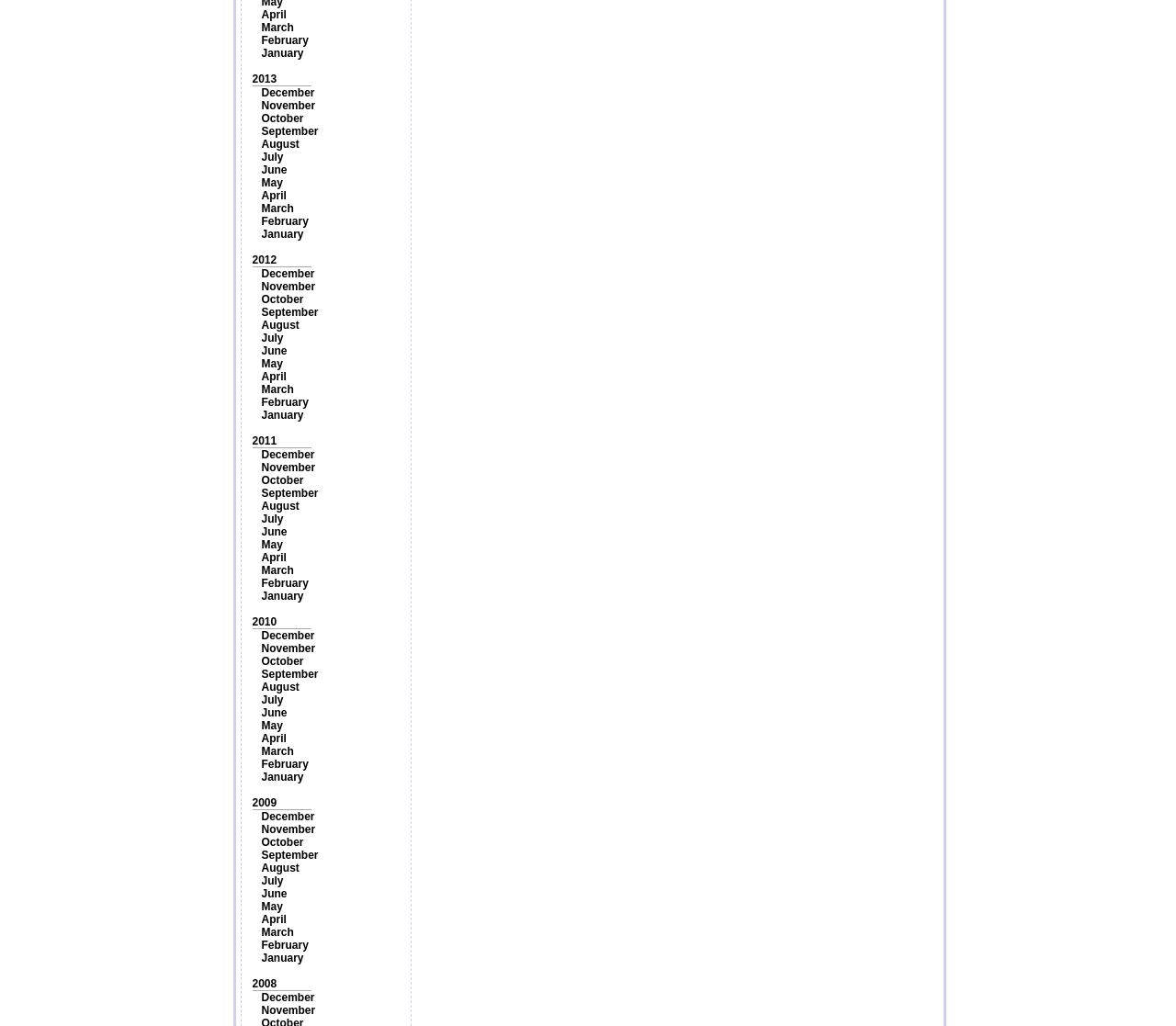How many years are listed?
Answer the question with a thorough and detailed explanation.

By analyzing the links on the webpage, I counted 5 unique year values, including 2008, 2009, 2010, 2011, 2012, and 2013, which are listed in a repetitive pattern throughout the webpage.